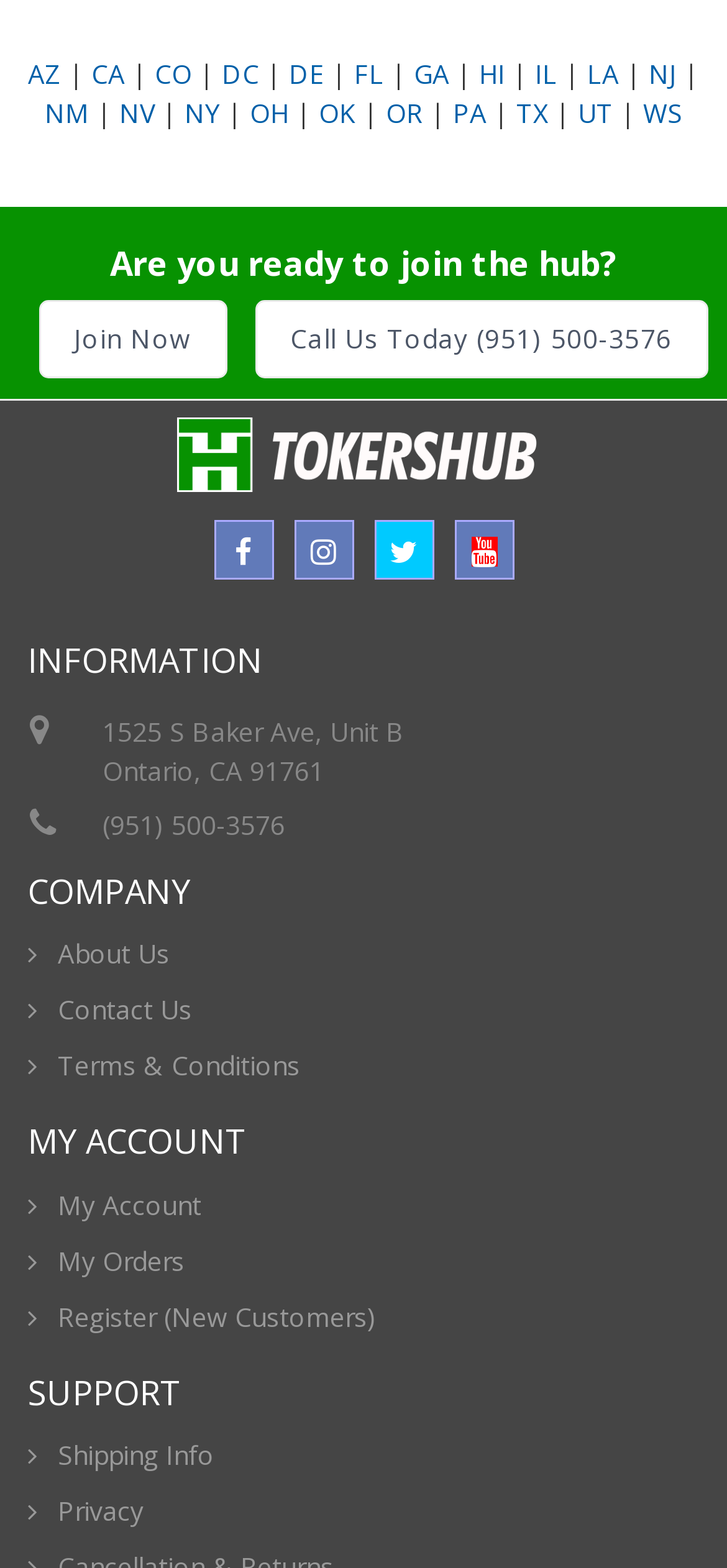Please identify the bounding box coordinates of the clickable element to fulfill the following instruction: "Call the phone number". The coordinates should be four float numbers between 0 and 1, i.e., [left, top, right, bottom].

[0.324, 0.203, 0.973, 0.232]